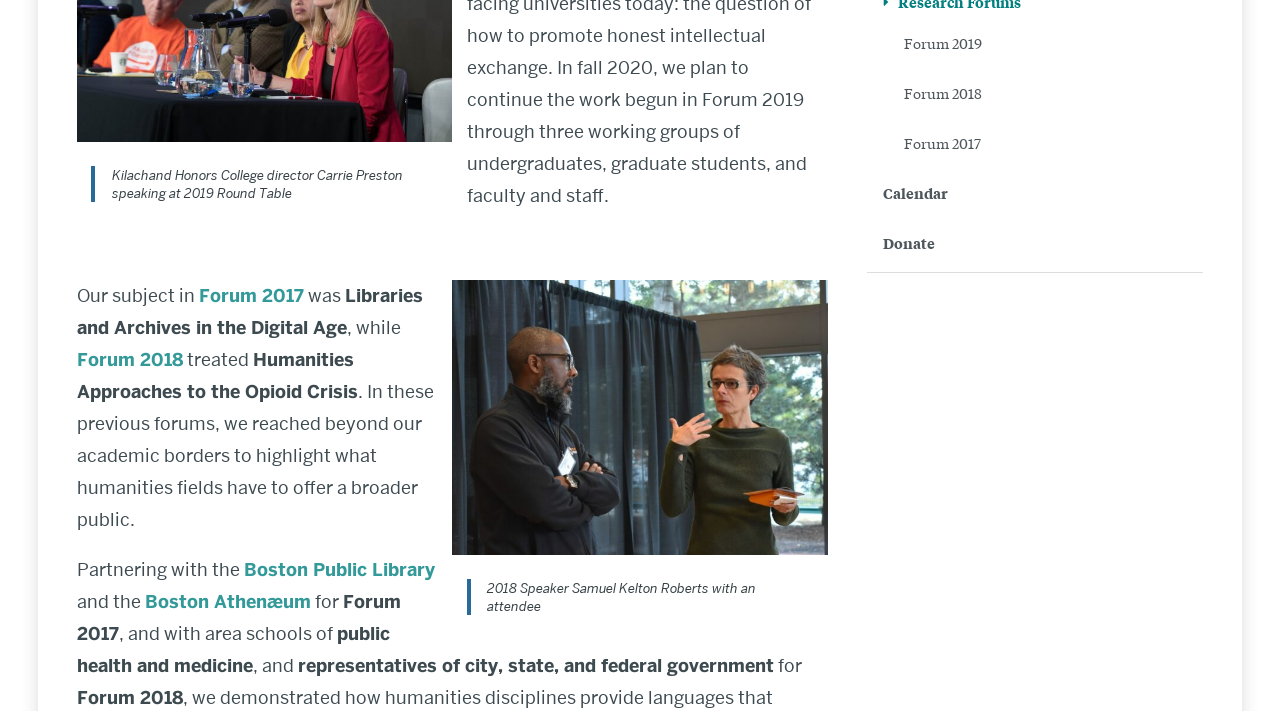Given the element description aria-label="Open search", predict the bounding box coordinates for the UI element in the webpage screenshot. The format should be (top-left x, top-left y, bottom-right x, bottom-right y), and the values should be between 0 and 1.

None